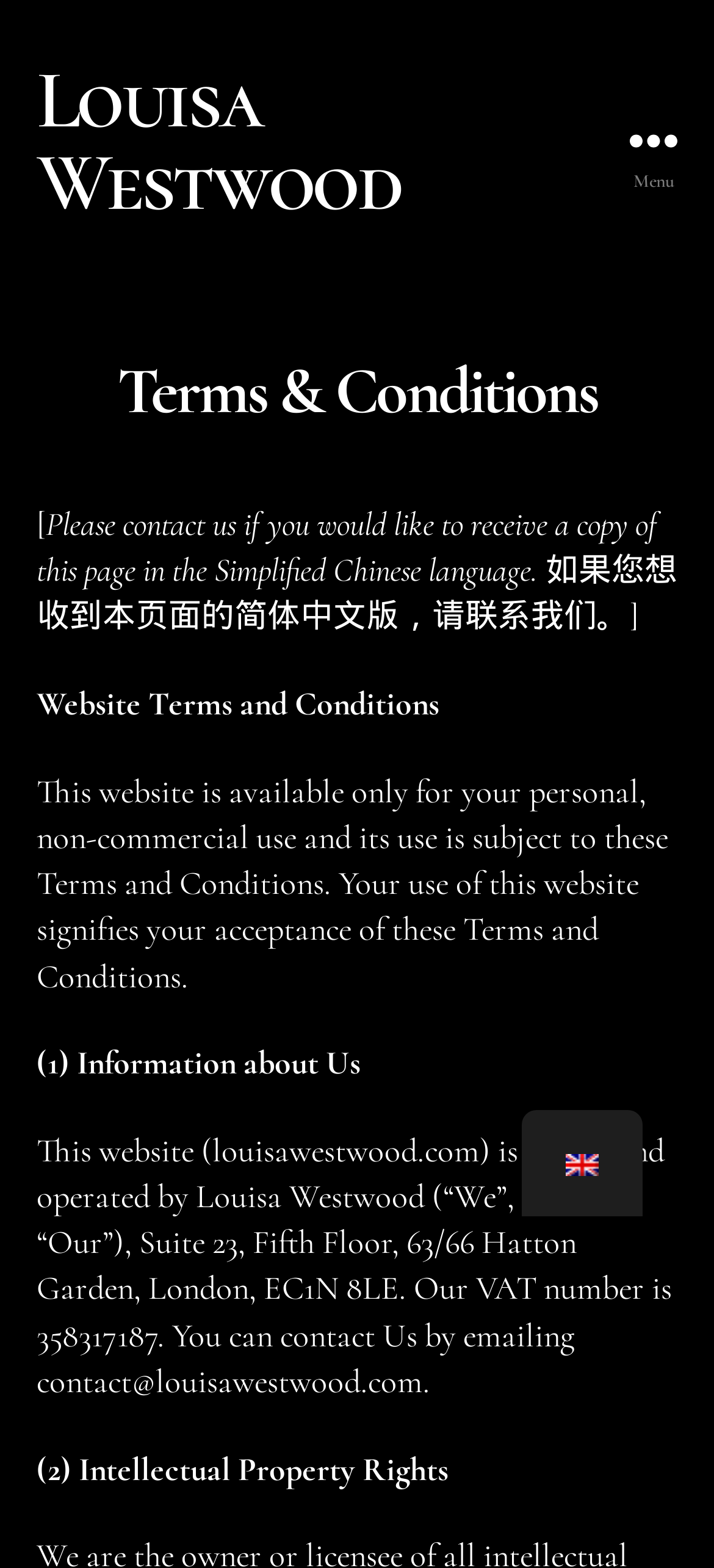Provide the bounding box coordinates of the HTML element described by the text: "Louisa Westwood".

[0.051, 0.037, 0.846, 0.142]